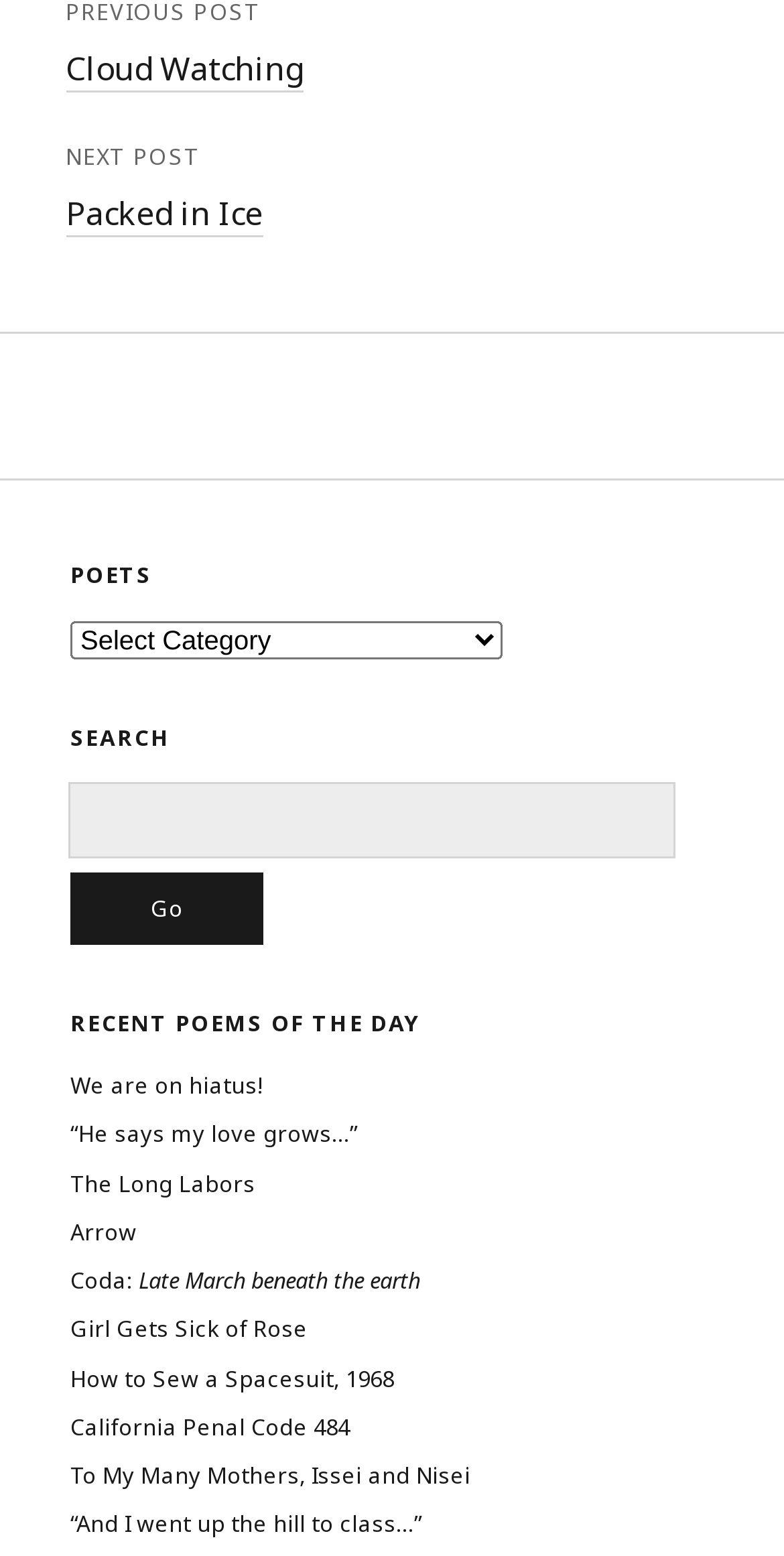How many poets are listed?
Please respond to the question with a detailed and informative answer.

I counted the number of options in the 'Poets' combobox, which is 1.